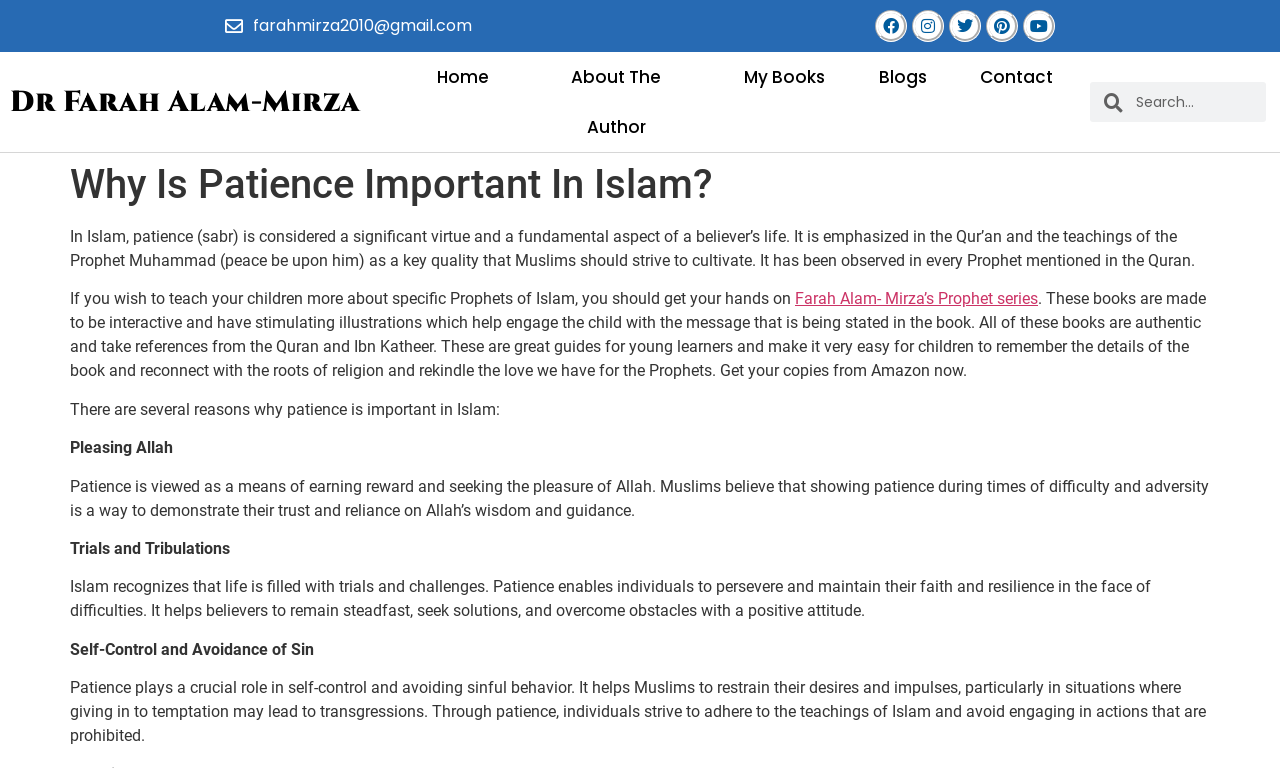Answer this question in one word or a short phrase: What is the author's email address?

farahmirza2010@gmail.com